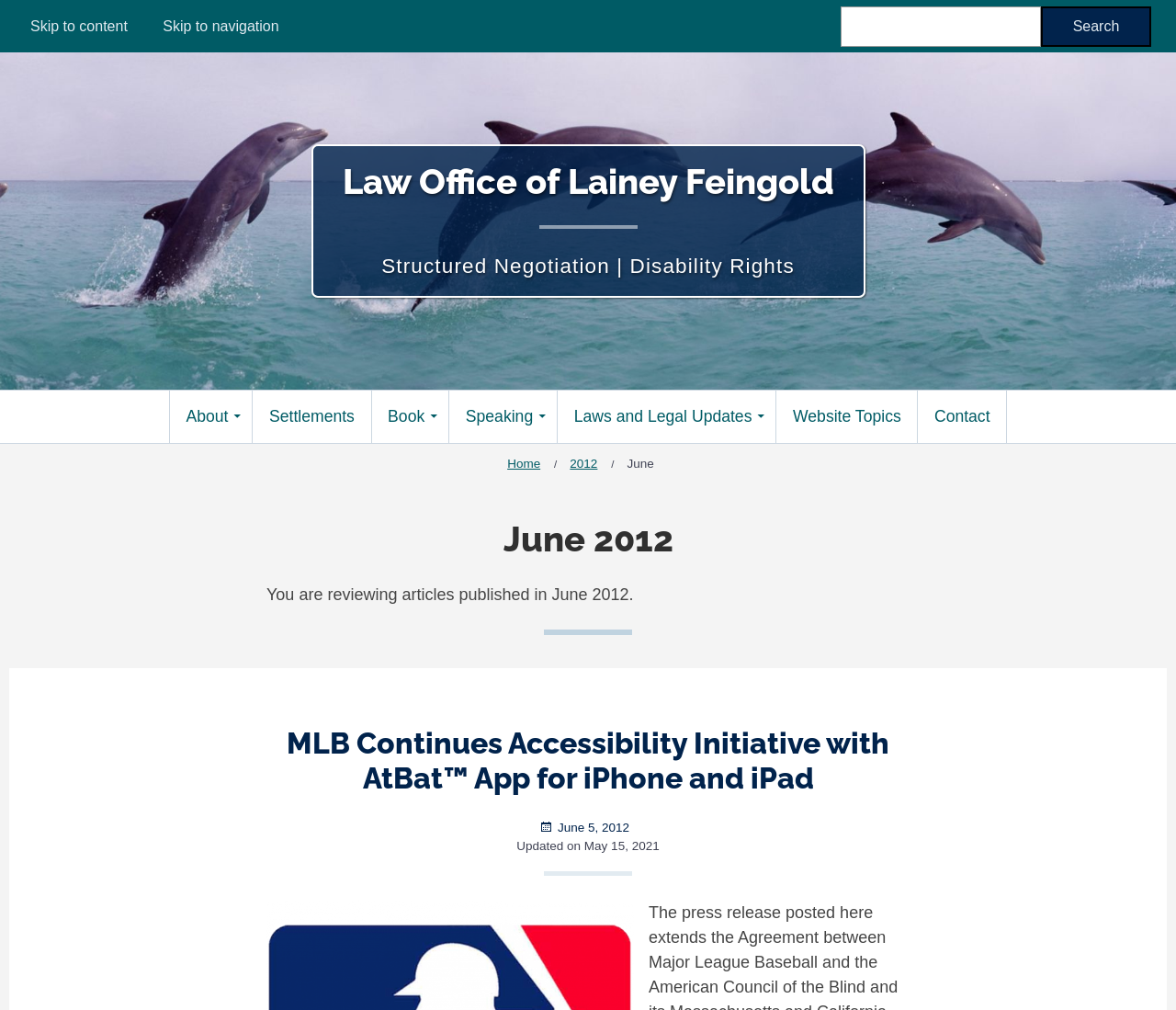Please provide a brief answer to the following inquiry using a single word or phrase:
What is the purpose of the search box?

To search for content